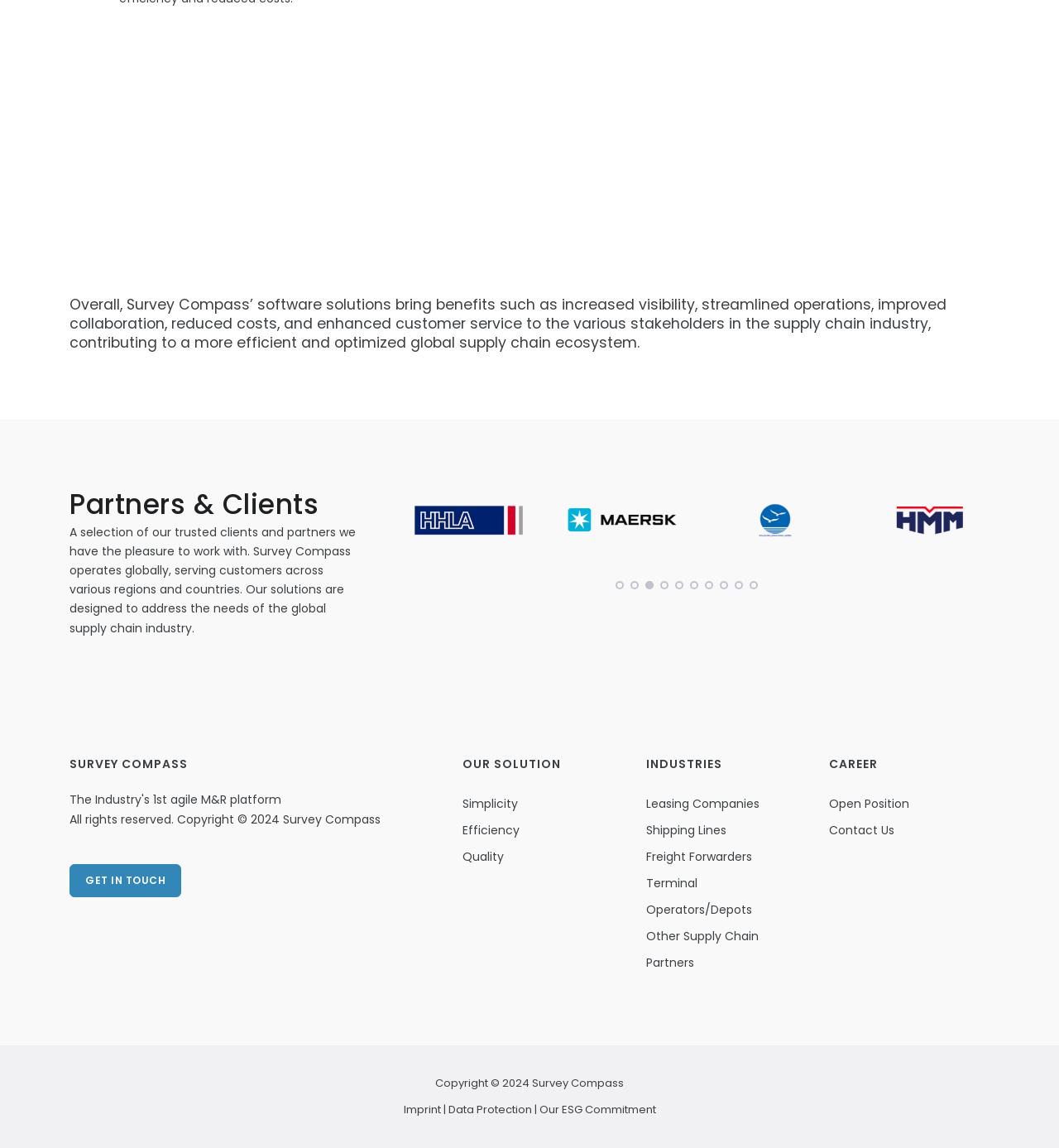Determine the bounding box coordinates of the clickable area required to perform the following instruction: "Click the 'Open Position' link". The coordinates should be represented as four float numbers between 0 and 1: [left, top, right, bottom].

[0.783, 0.693, 0.859, 0.707]